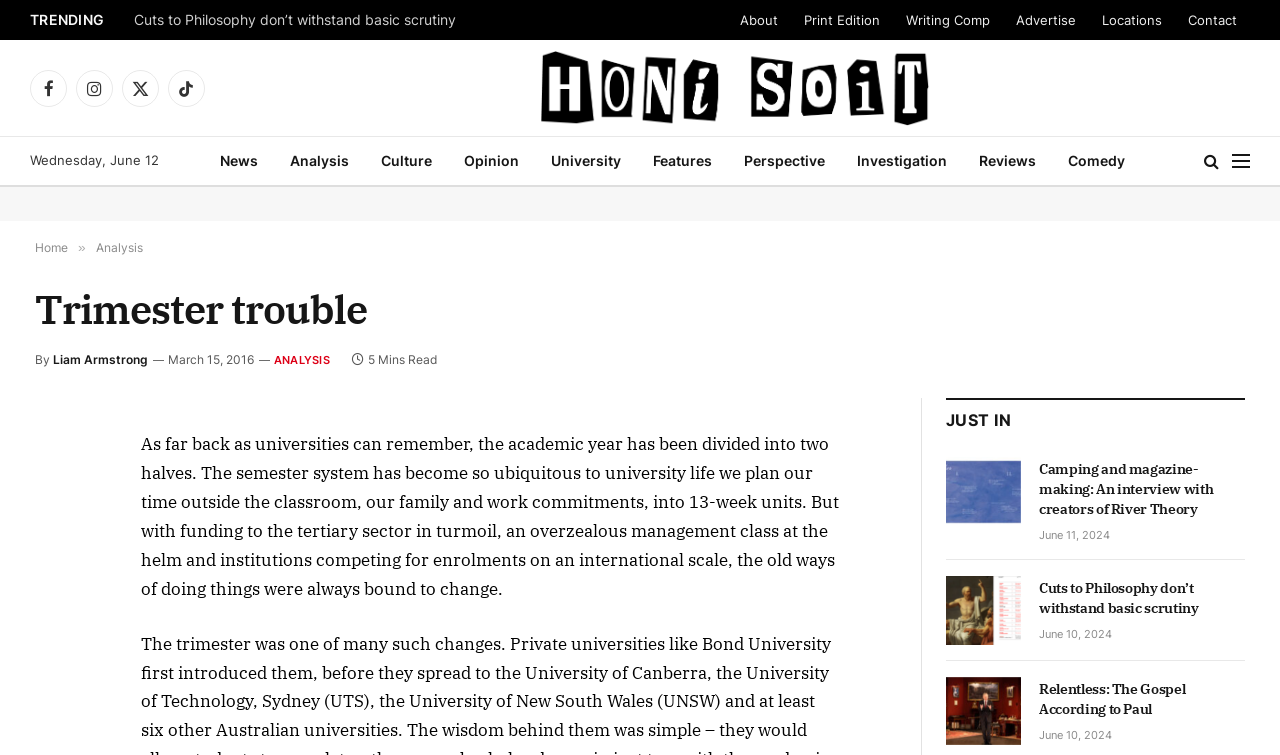Find the bounding box coordinates of the clickable region needed to perform the following instruction: "Check the latest news". The coordinates should be provided as four float numbers between 0 and 1, i.e., [left, top, right, bottom].

[0.159, 0.181, 0.214, 0.245]